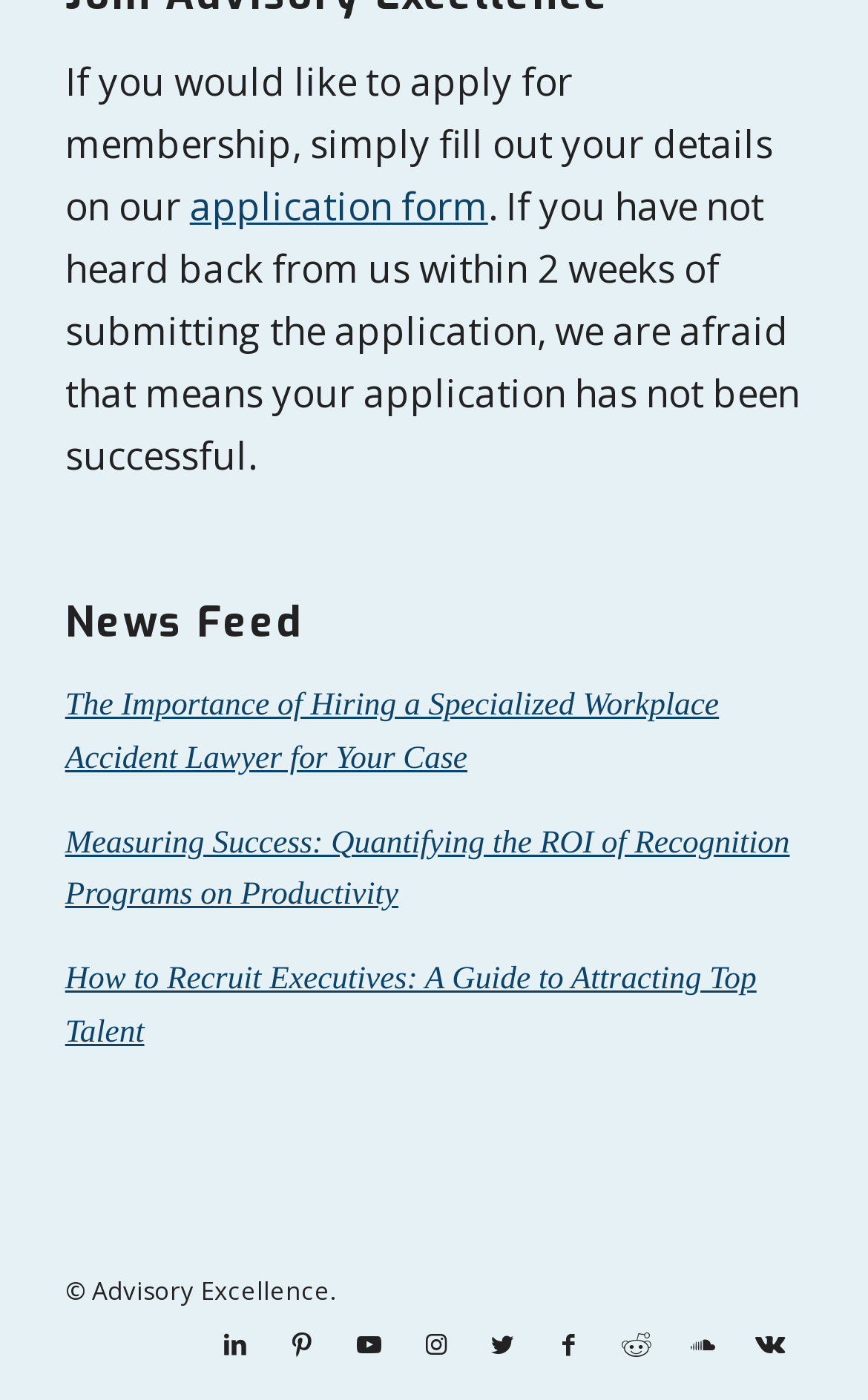Refer to the image and provide an in-depth answer to the question: 
What is the purpose of the application form?

Based on the text 'If you would like to apply for membership, simply fill out your details on our application form', it is clear that the application form is used to apply for membership.